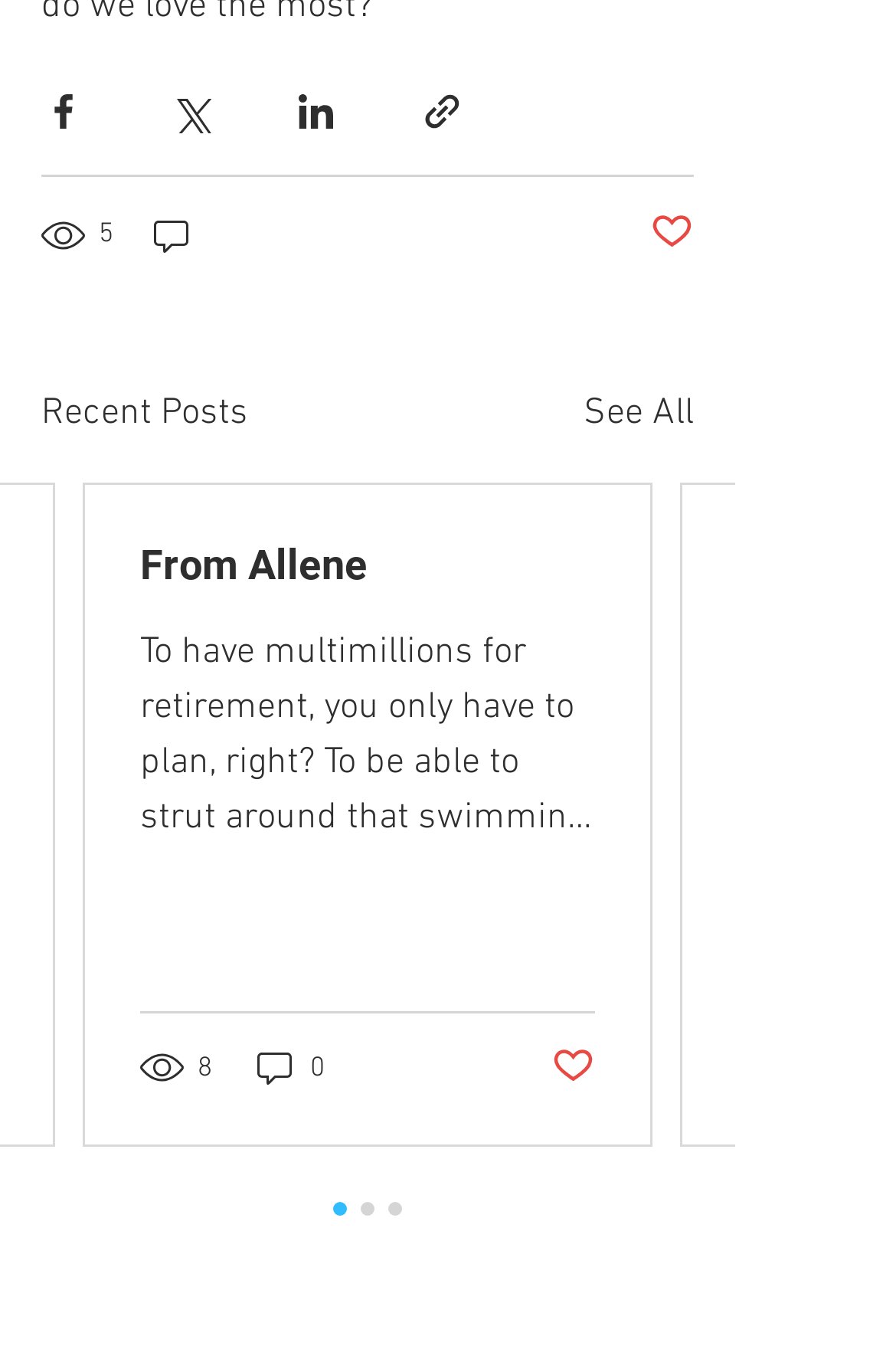Based on the image, please respond to the question with as much detail as possible:
What is the purpose of the button with the text 'Post not marked as liked'?

I analyzed the button with the text 'Post not marked as liked' and inferred that its purpose is to allow users to like a post, as it is not currently marked as liked.